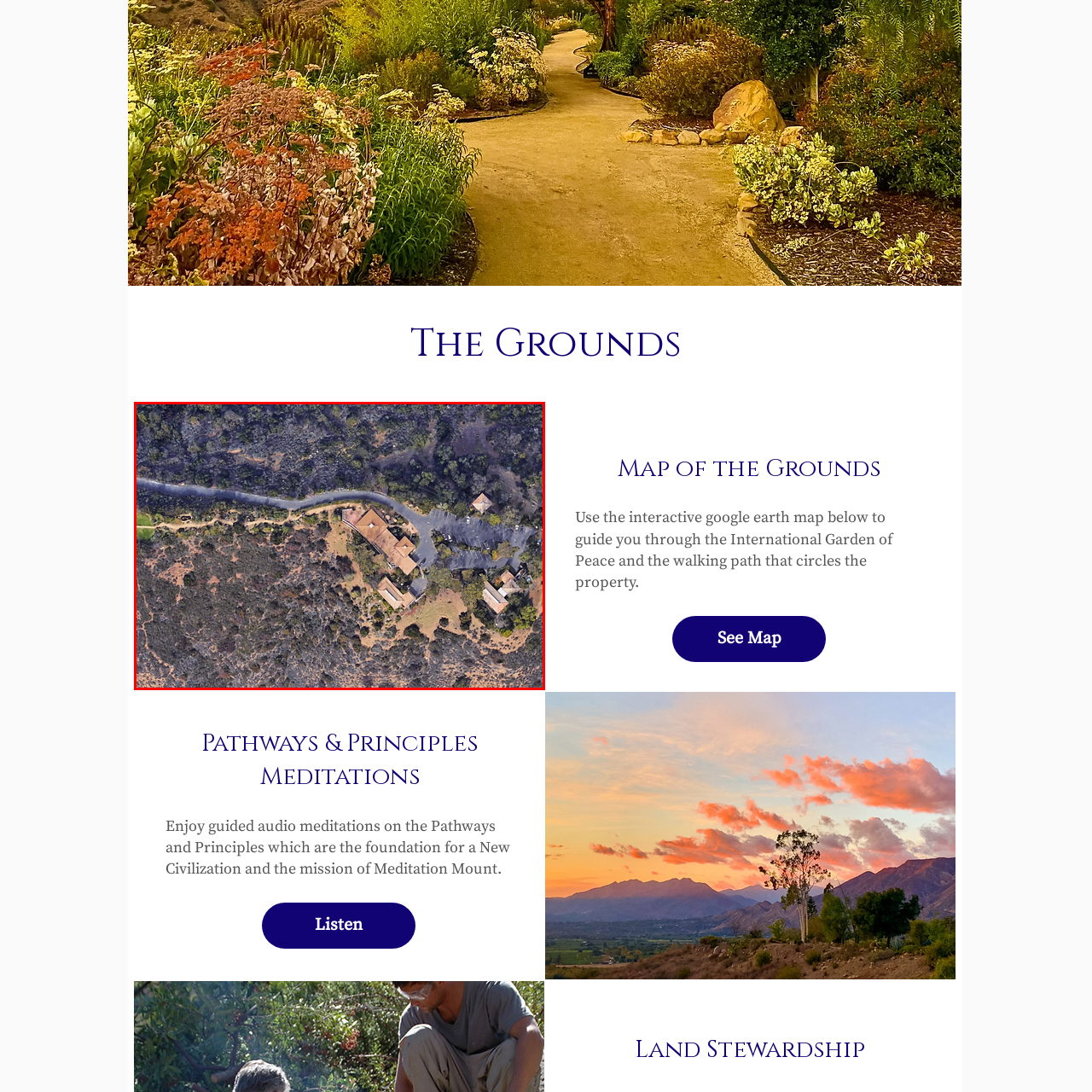View the portion of the image inside the red box and respond to the question with a succinct word or phrase: What is the relationship between nature and human presence in the image?

Harmony